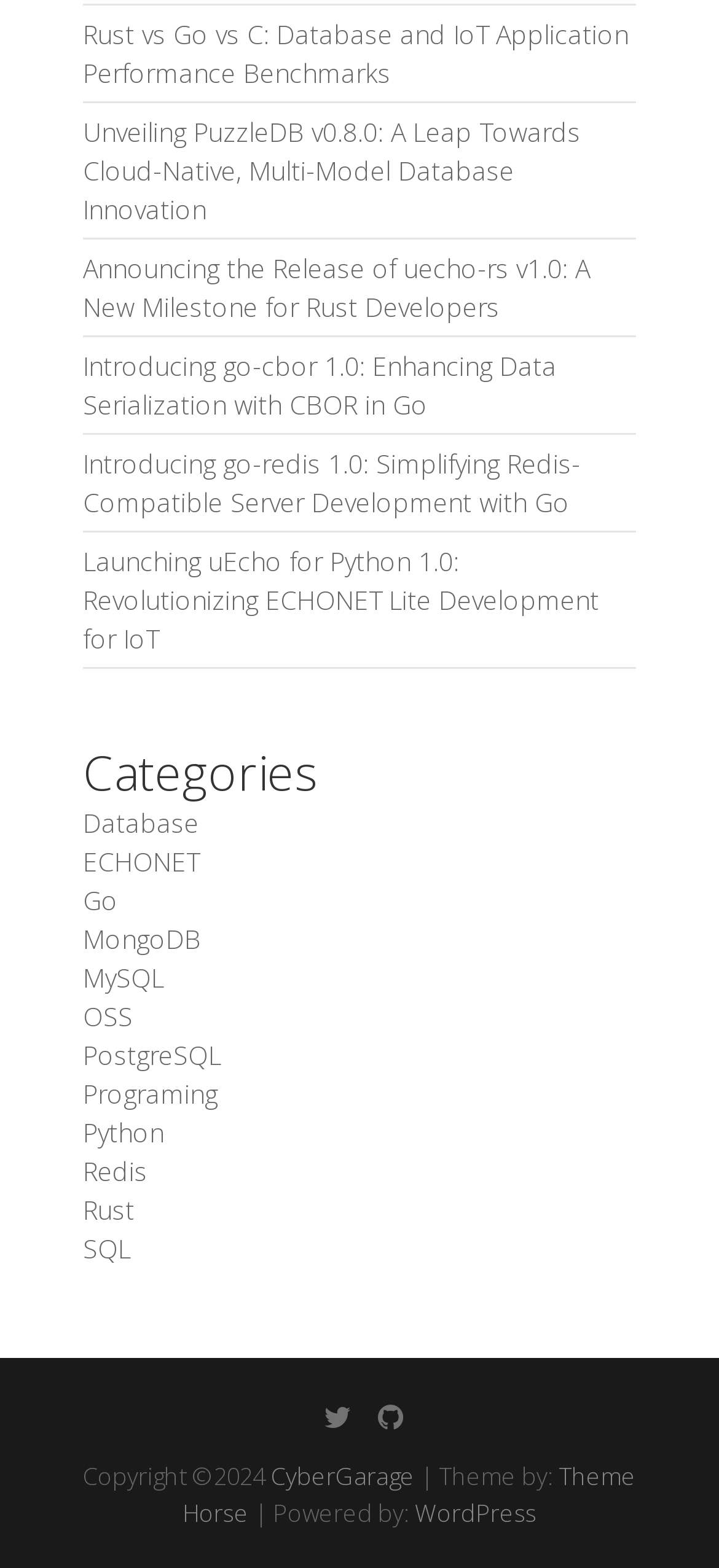Locate the bounding box coordinates for the element described below: "WordPress". The coordinates must be four float values between 0 and 1, formatted as [left, top, right, bottom].

[0.577, 0.954, 0.746, 0.975]